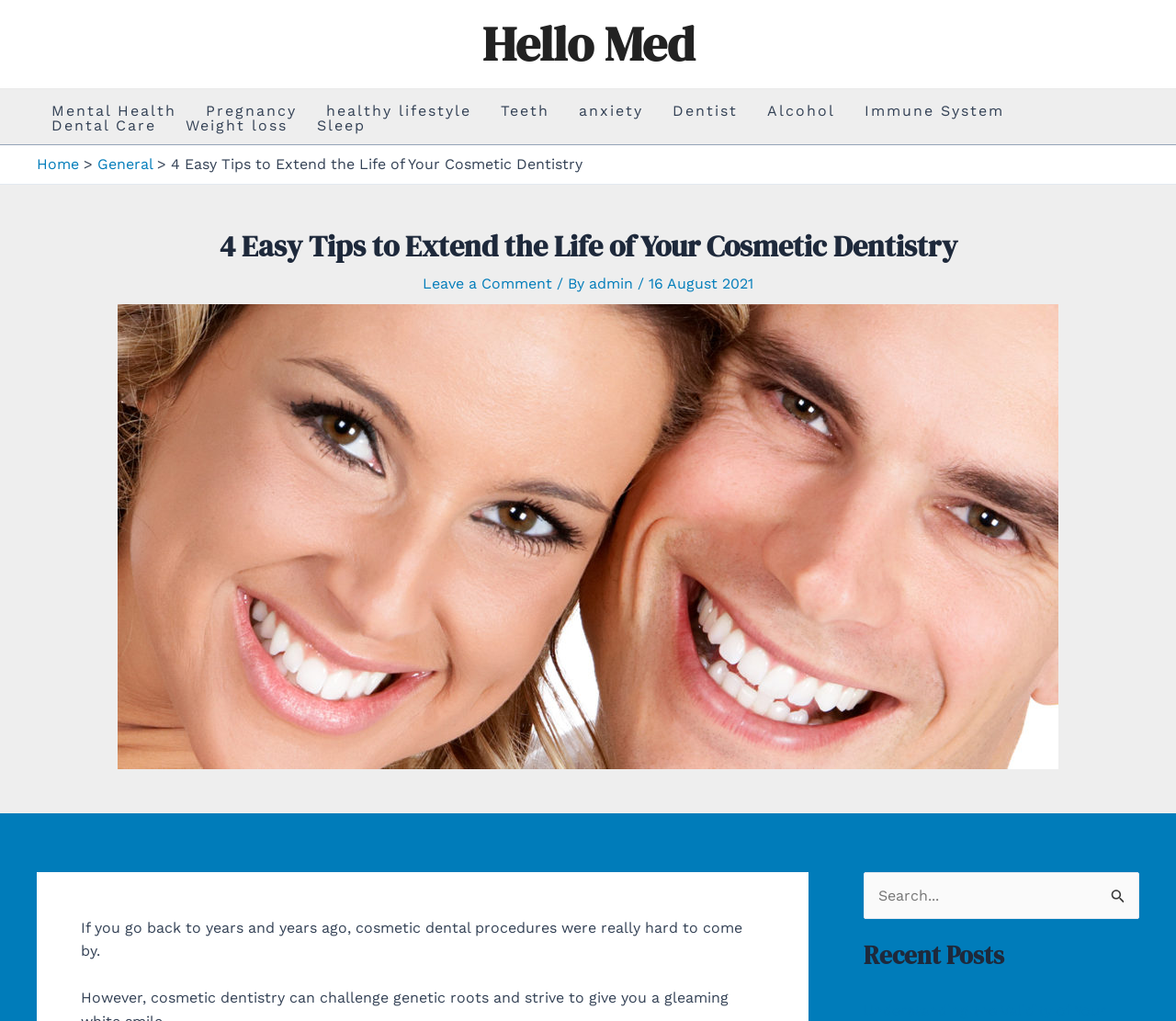Generate a thorough caption detailing the webpage content.

The webpage is about cosmetic dentistry, specifically providing 4 easy tips to extend its life. At the top, there is a navigation bar with links to various categories, including "Mental Health", "Pregnancy", "Teeth", and more. Below the navigation bar, there is a breadcrumbs section with links to "Home" and "General".

The main content of the webpage is a blog post with a title "4 Easy Tips to Extend the Life of Your Cosmetic Dentistry" and a brief introduction. The introduction is accompanied by a large image that takes up most of the width of the page. The image has a caption that starts with "If you go back to years and years ago, cosmetic dental procedures were really hard to come by."

Below the image, there is a section with the author's information, including a link to "Leave a Comment" and the date "16 August 2021". On the right side of the page, there is a search bar with a search button and a "Recent Posts" section.

At the bottom of the page, there is a complementary section with a search box and a search button. The search button has a small icon next to it.